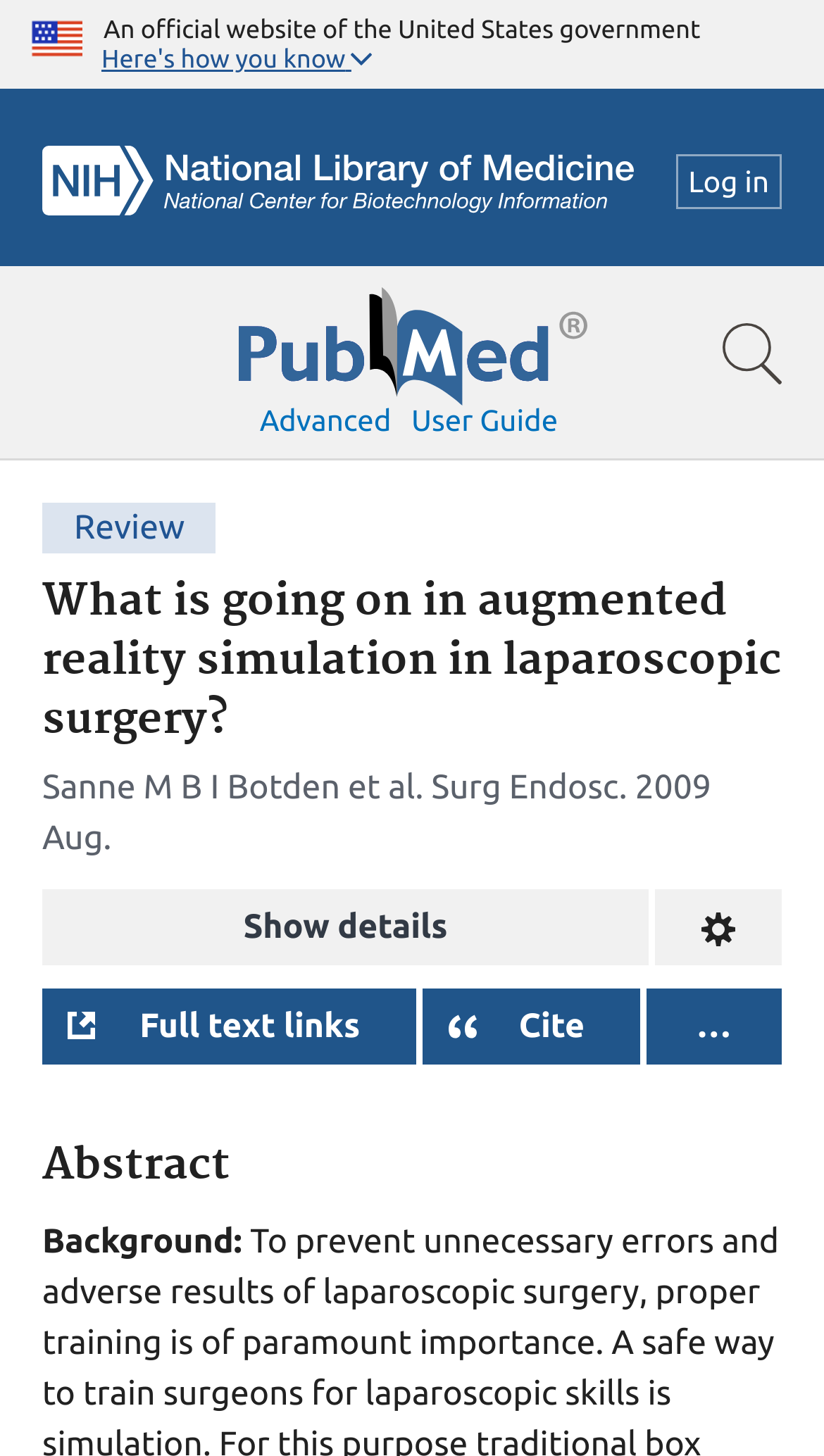Elaborate on the webpage's design and content in a detailed caption.

This webpage appears to be a research article page on PubMed, a government website. At the top left corner, there is a U.S. flag image, accompanied by a static text "An official website of the United States government". Next to it, there is a button "Here's how you know" and an NCBI logo image.

On the top right corner, there is a search bar with a PubMed logo image and a link to log in. Below the search bar, there are several links, including "Advanced", "User guide", and "Show search bar".

The main content of the webpage is divided into sections. The first section has a heading "What is going on in augmented reality simulation in laparoscopic surgery?" followed by the authors' names, publication information, and a button to show details. There are also buttons to change the format and access full-text links.

Below this section, there are three buttons: "Full text links", "Open dialog with citation text in different styles", and an ellipsis button. The "Open dialog with citation text in different styles" button has a static text "Cite" next to it.

The final section has a heading "Abstract" followed by a static text "Background:" and presumably the abstract content.